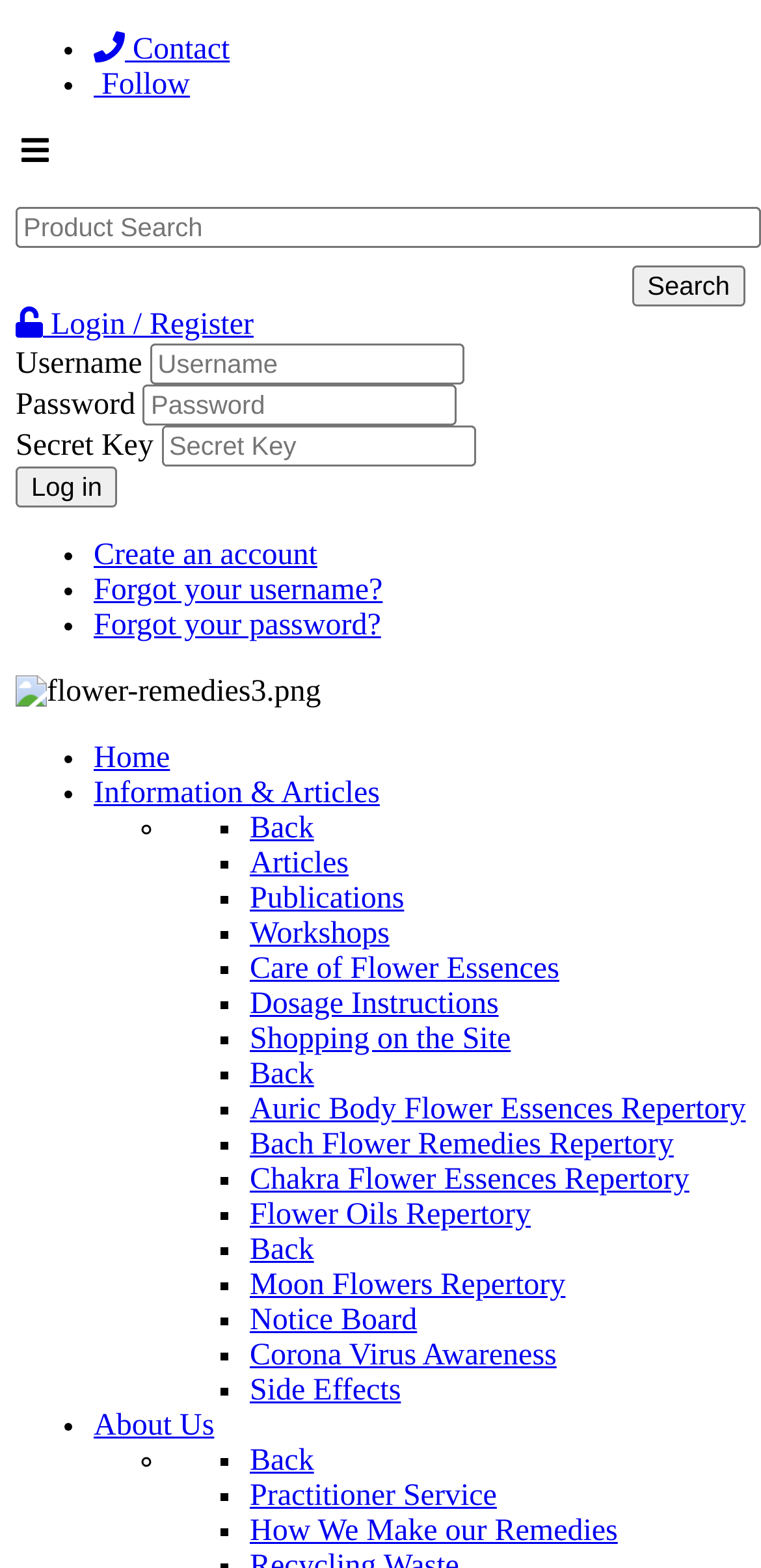Identify and provide the text content of the webpage's primary headline.

Moon Flowers Repertory